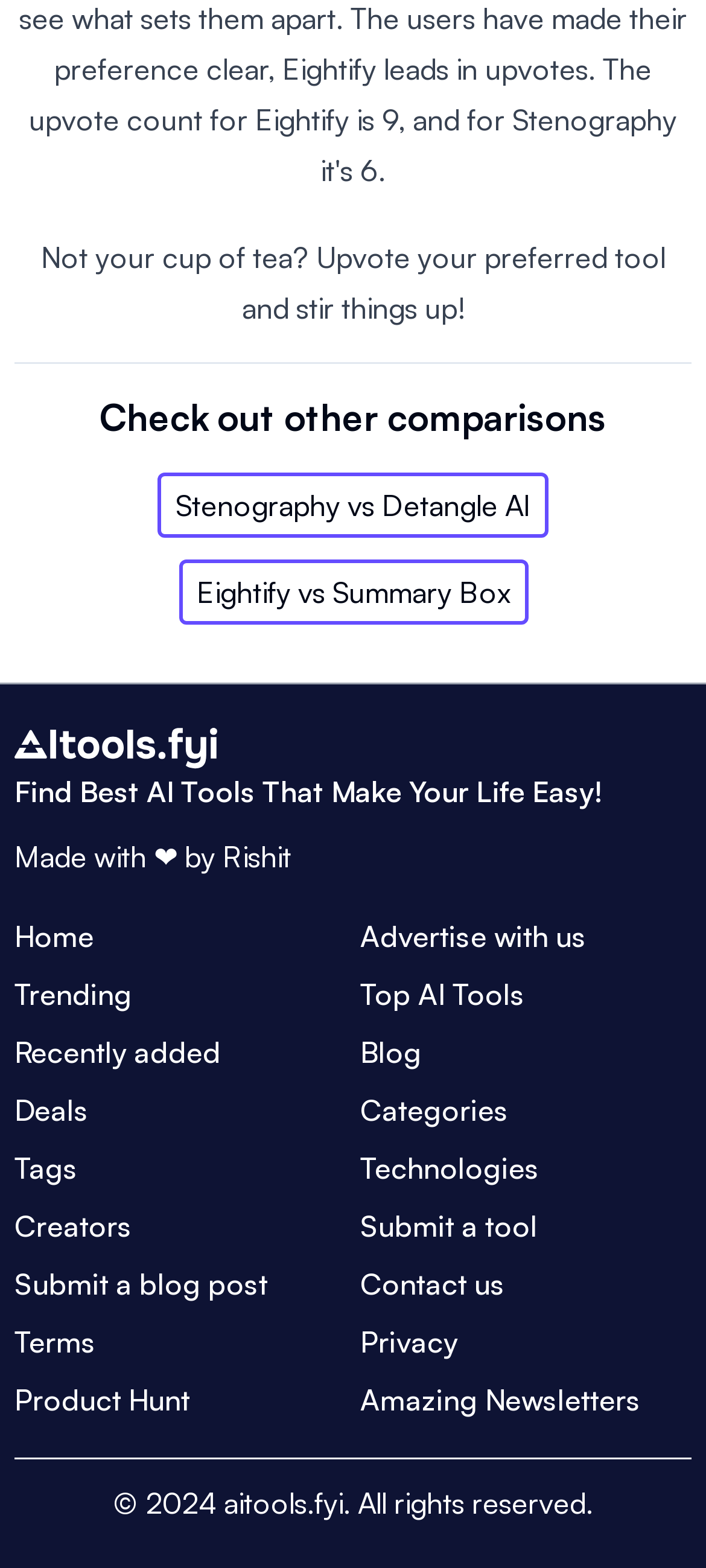What is the domain name of this website?
Carefully examine the image and provide a detailed answer to the question.

The domain name is mentioned in the StaticText element 'aitools.fyi.' which is located at the bottom of the webpage, along with the copyright information.